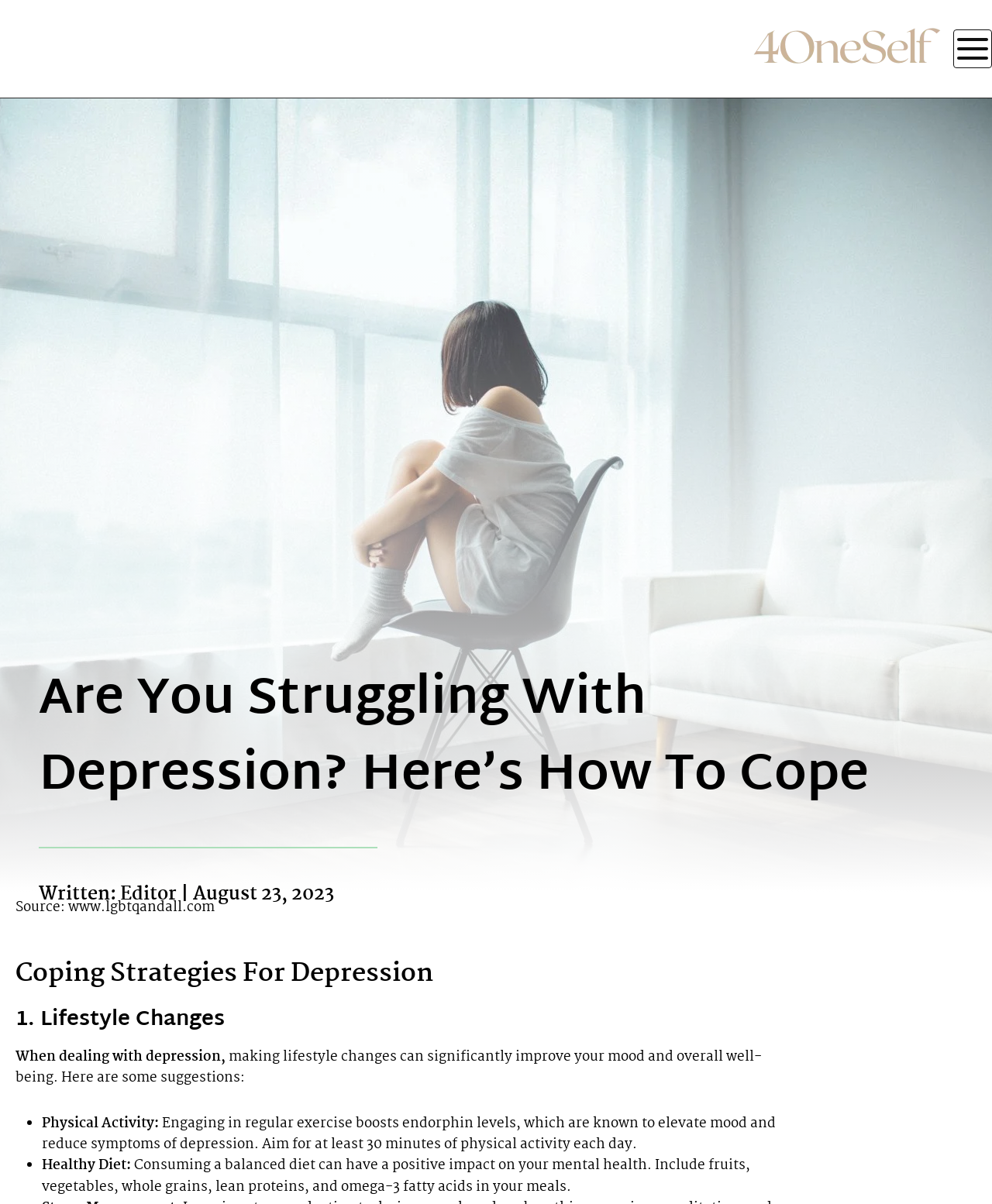What is the first suggested lifestyle change for depression?
Using the details shown in the screenshot, provide a comprehensive answer to the question.

According to the webpage, the first suggested lifestyle change for depression is physical activity, which is mentioned in the section '1. Lifestyle Changes' and is described as engaging in regular exercise to boost endorphin levels and elevate mood.